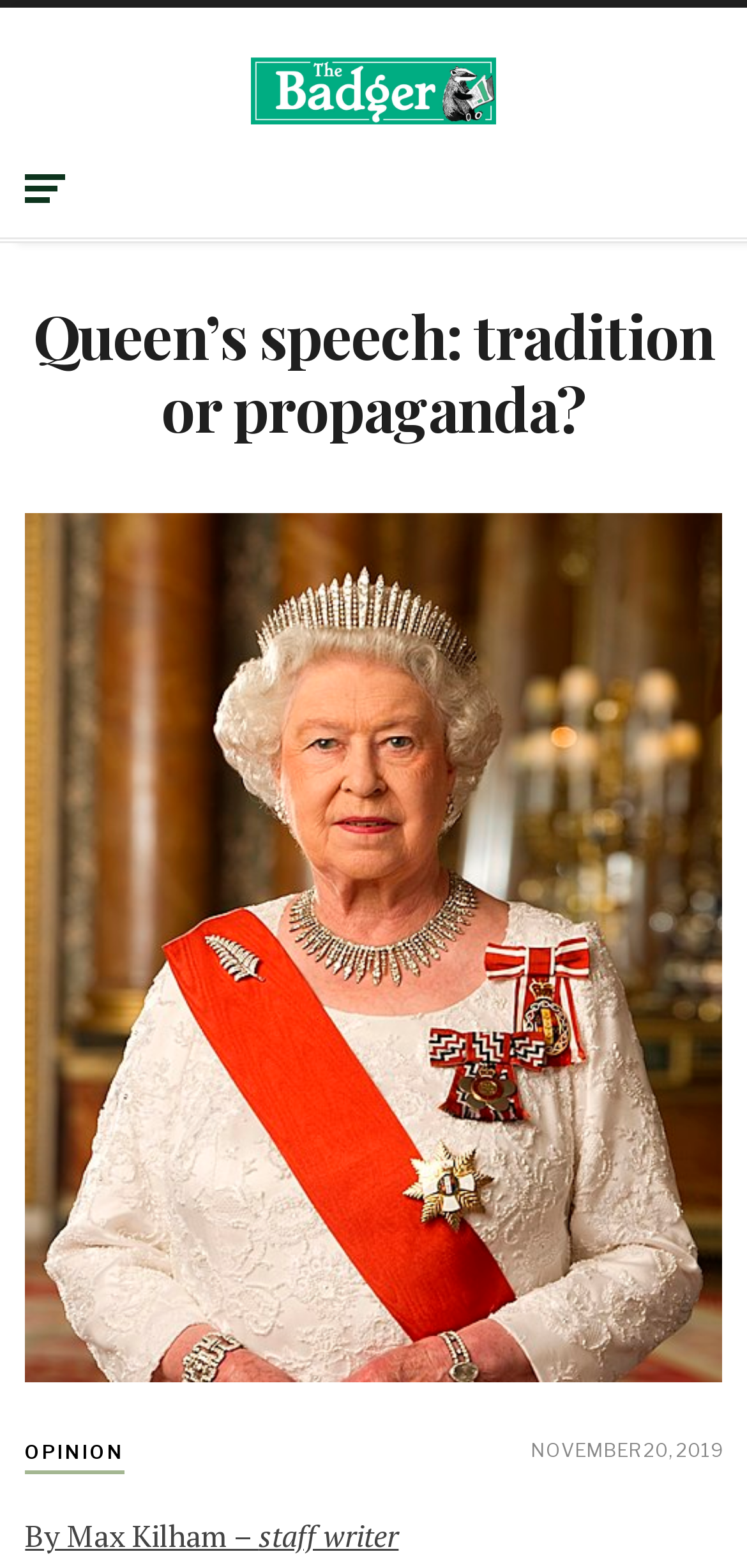When was the article published?
Use the screenshot to answer the question with a single word or phrase.

NOVEMBER 20, 2019